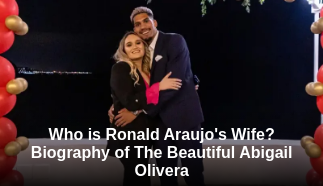Please respond to the question with a concise word or phrase:
What is the occasion depicted in the image?

Celebratory setting